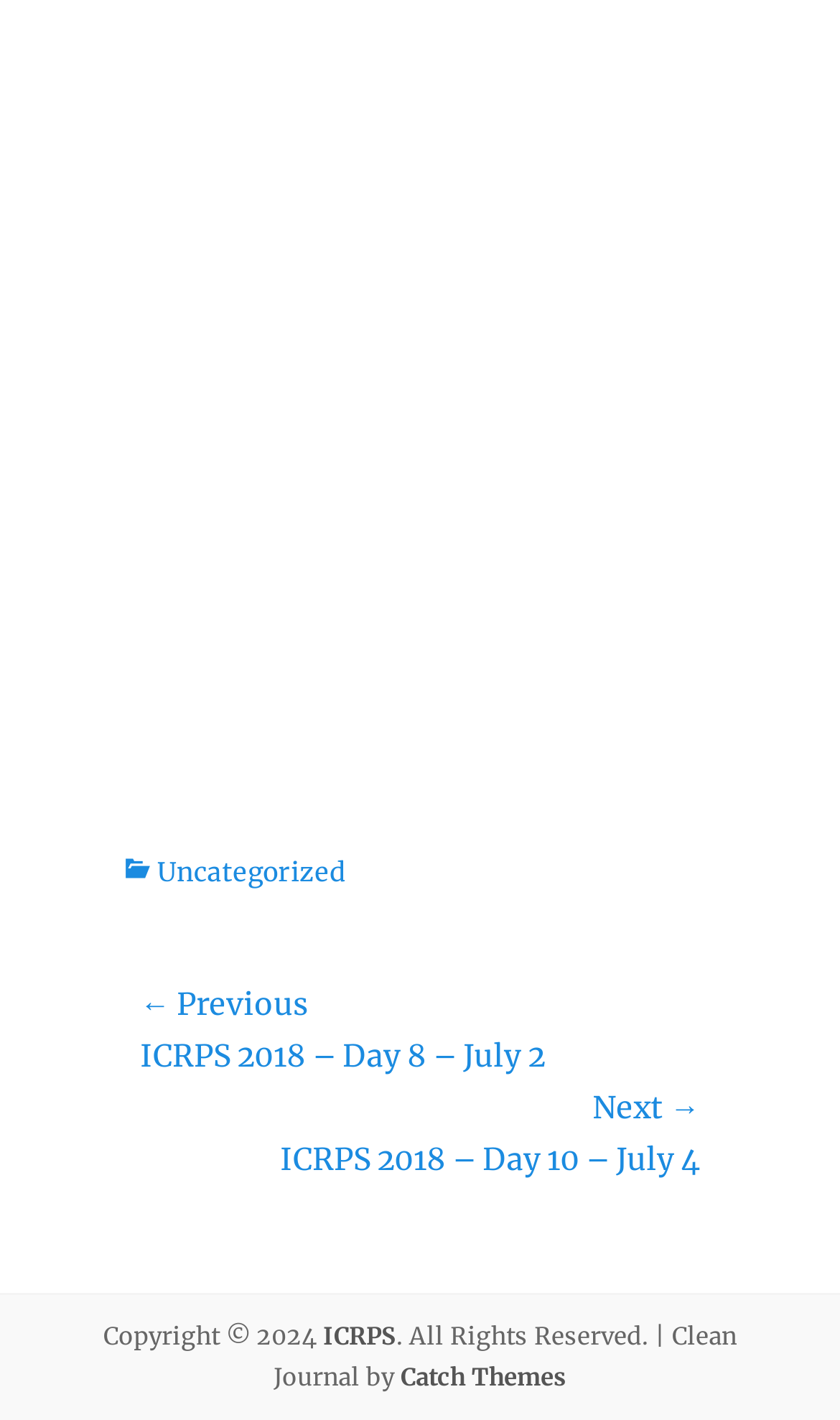Locate the bounding box coordinates of the UI element described by: "Ashley & JosephClick Here". The bounding box coordinates should consist of four float numbers between 0 and 1, i.e., [left, top, right, bottom].

None